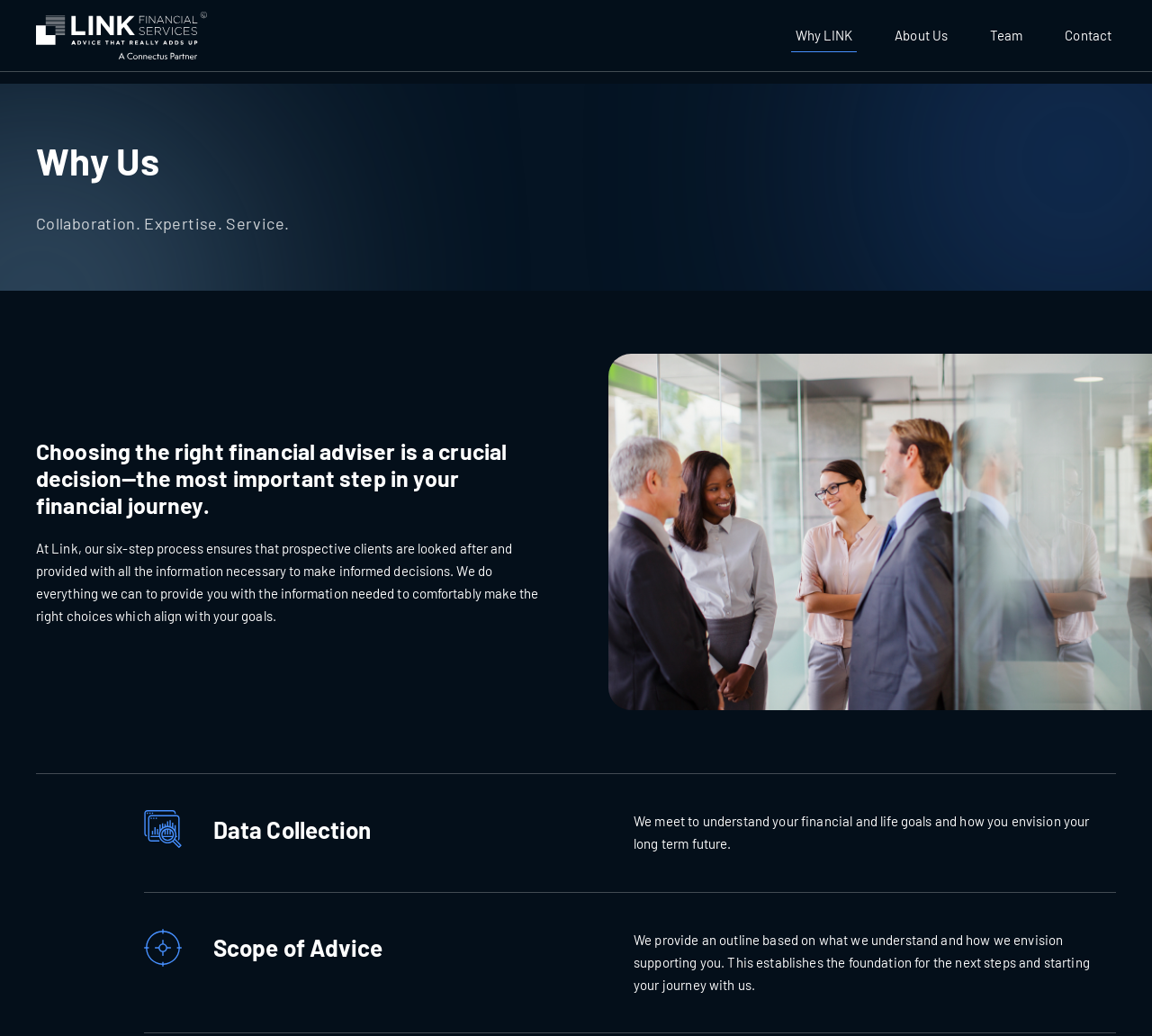Given the element description "parent_node: Why LINK", identify the bounding box of the corresponding UI element.

[0.031, 0.011, 0.18, 0.058]